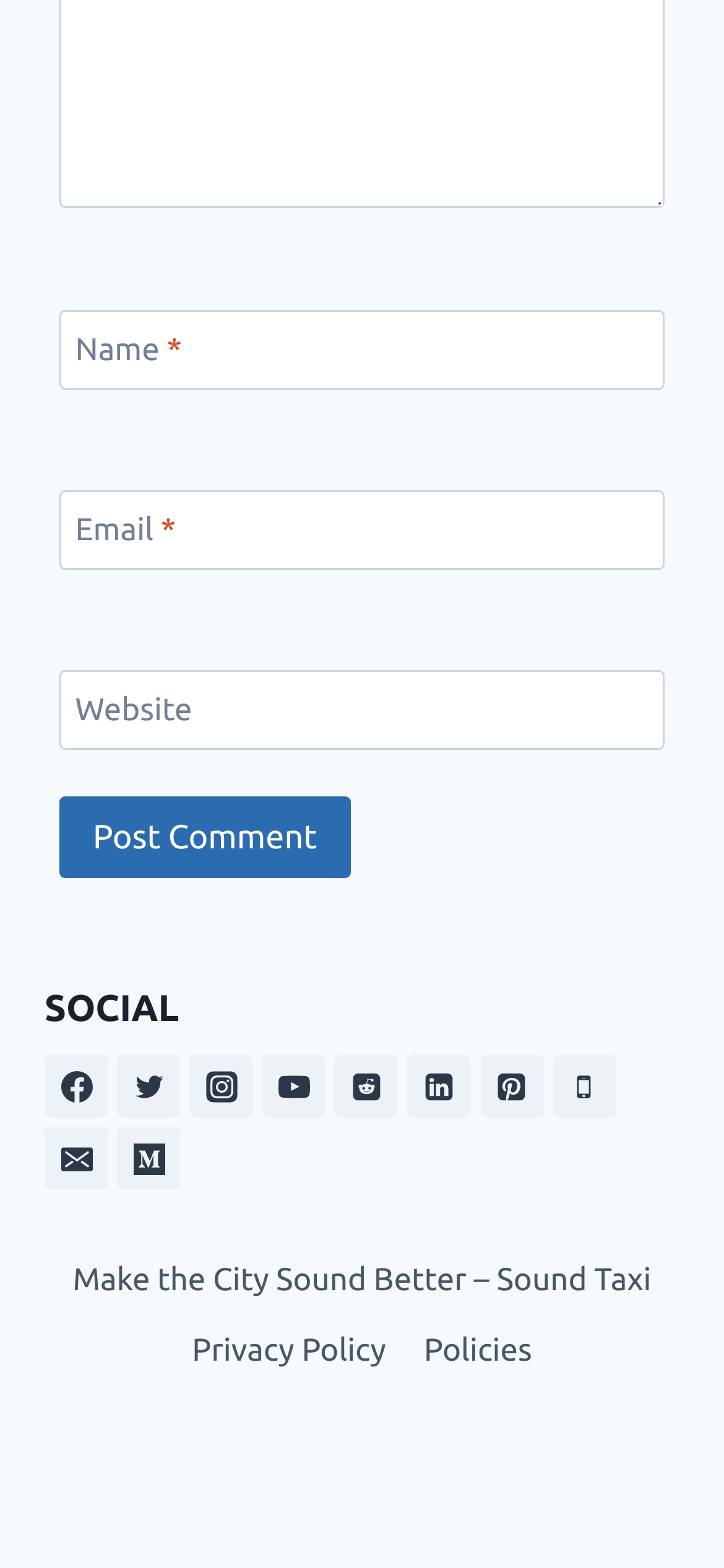Reply to the question with a brief word or phrase: What social media platforms are listed?

Facebook, Twitter, Instagram, etc.